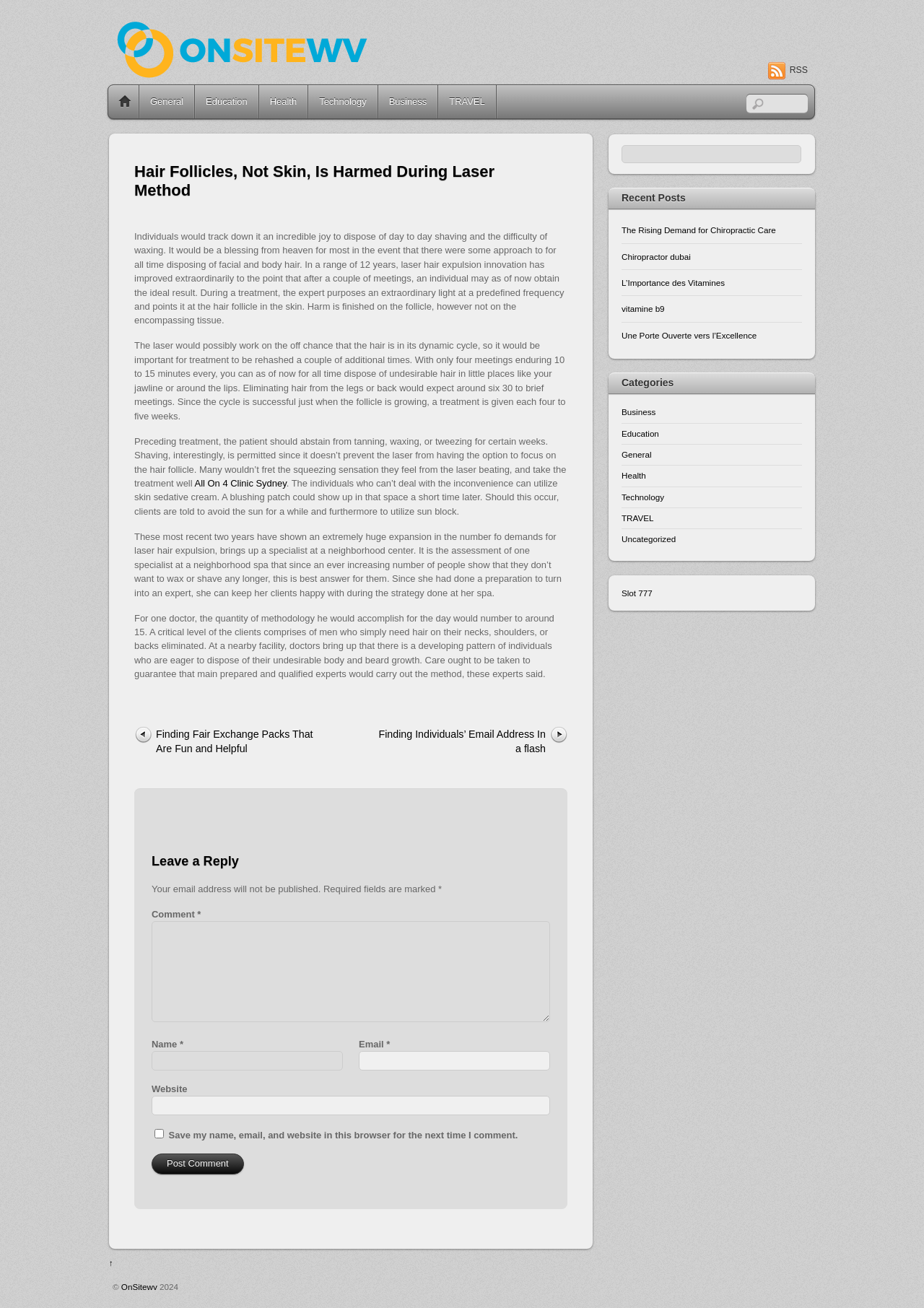Determine the bounding box coordinates of the clickable region to carry out the instruction: "Leave a reply".

[0.164, 0.652, 0.595, 0.666]